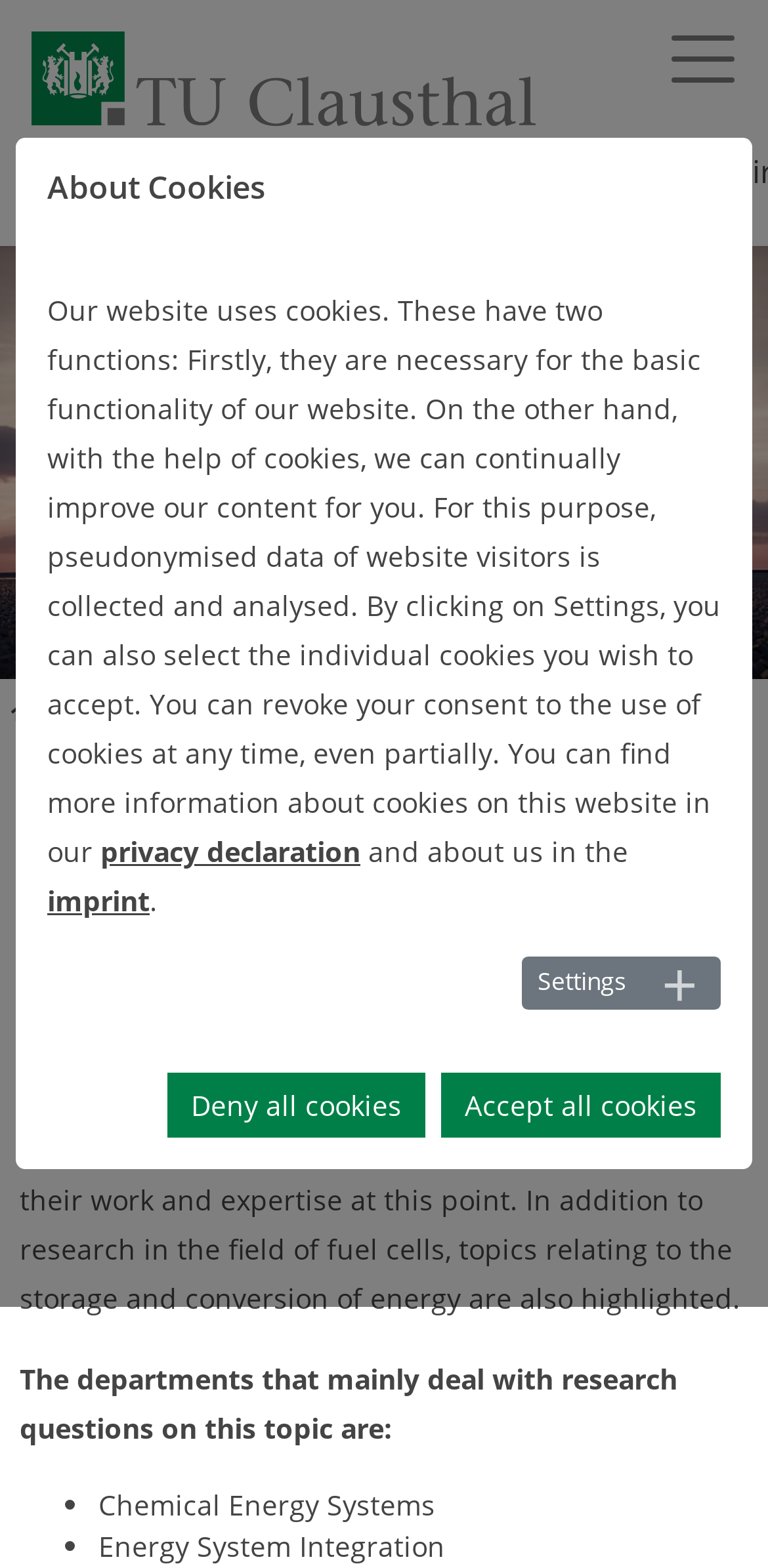What is the name of the university associated with this webpage?
Give a thorough and detailed response to the question.

The webpage is associated with the university 'TU Clausthal' as indicated by the link 'www.tu-clausthal.de' and the image with the same URL, which suggests that the webpage is part of the university's website.